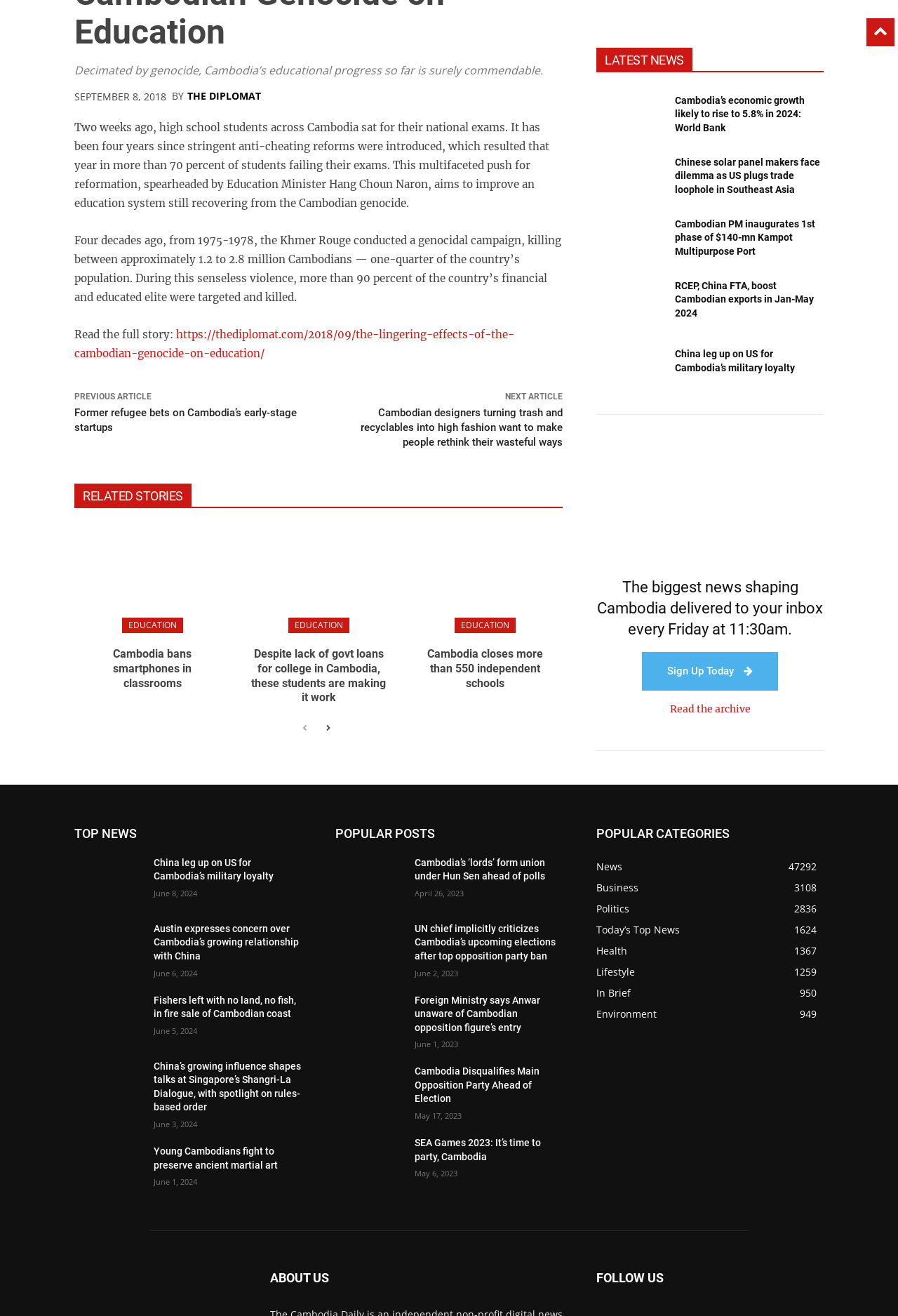What is the percentage of students who failed their exams in a previous year?
Answer the question with a detailed explanation, including all necessary information.

According to the article, four years ago, more than 70 percent of students failed their exams after stringent anti-cheating reforms were introduced.